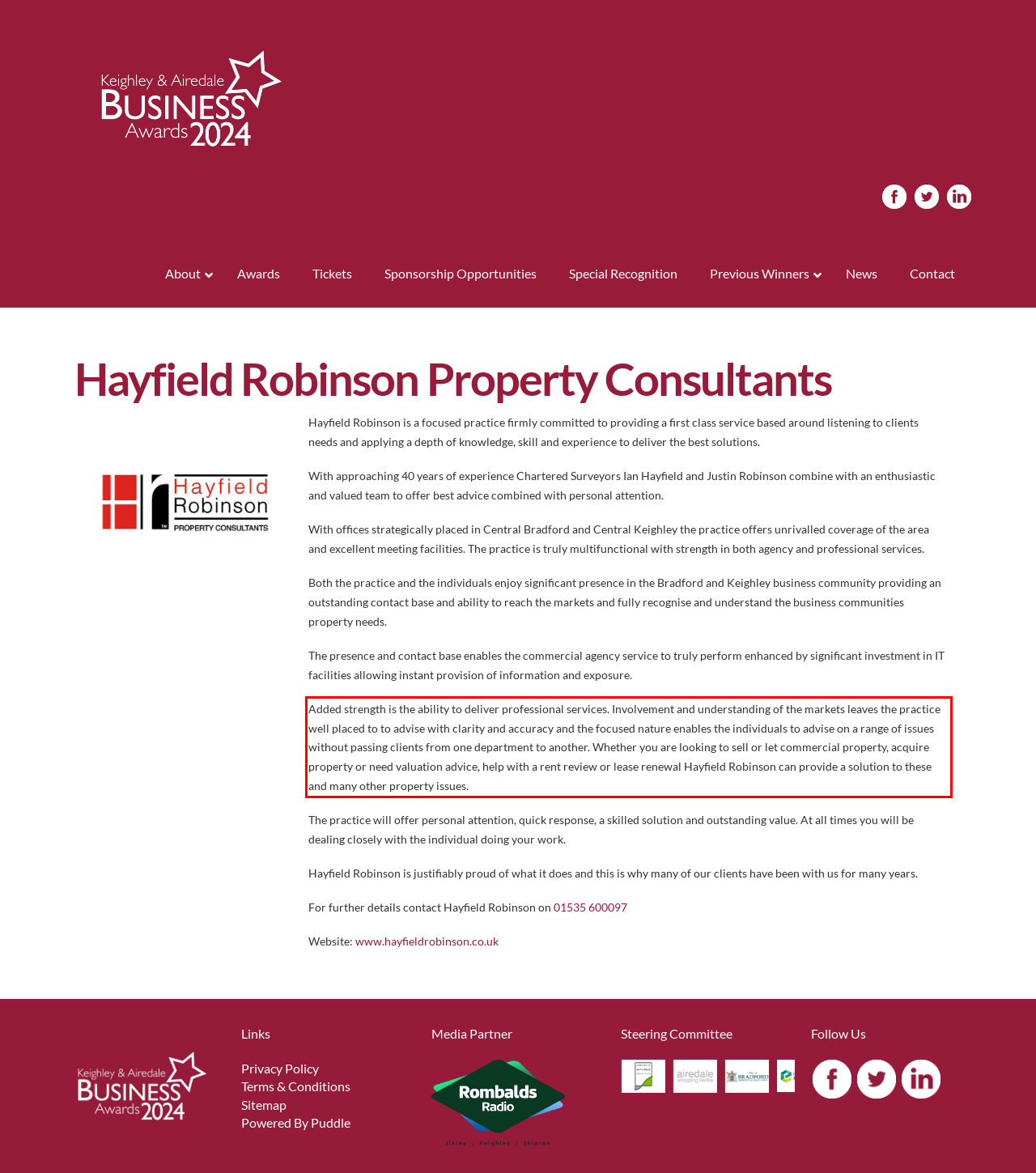Using the provided screenshot of a webpage, recognize and generate the text found within the red rectangle bounding box.

Added strength is the ability to deliver professional services. Involvement and understanding of the markets leaves the practice well placed to to advise with clarity and accuracy and the focused nature enables the individuals to advise on a range of issues without passing clients from one department to another. Whether you are looking to sell or let commercial property, acquire property or need valuation advice, help with a rent review or lease renewal Hayfield Robinson can provide a solution to these and many other property issues.